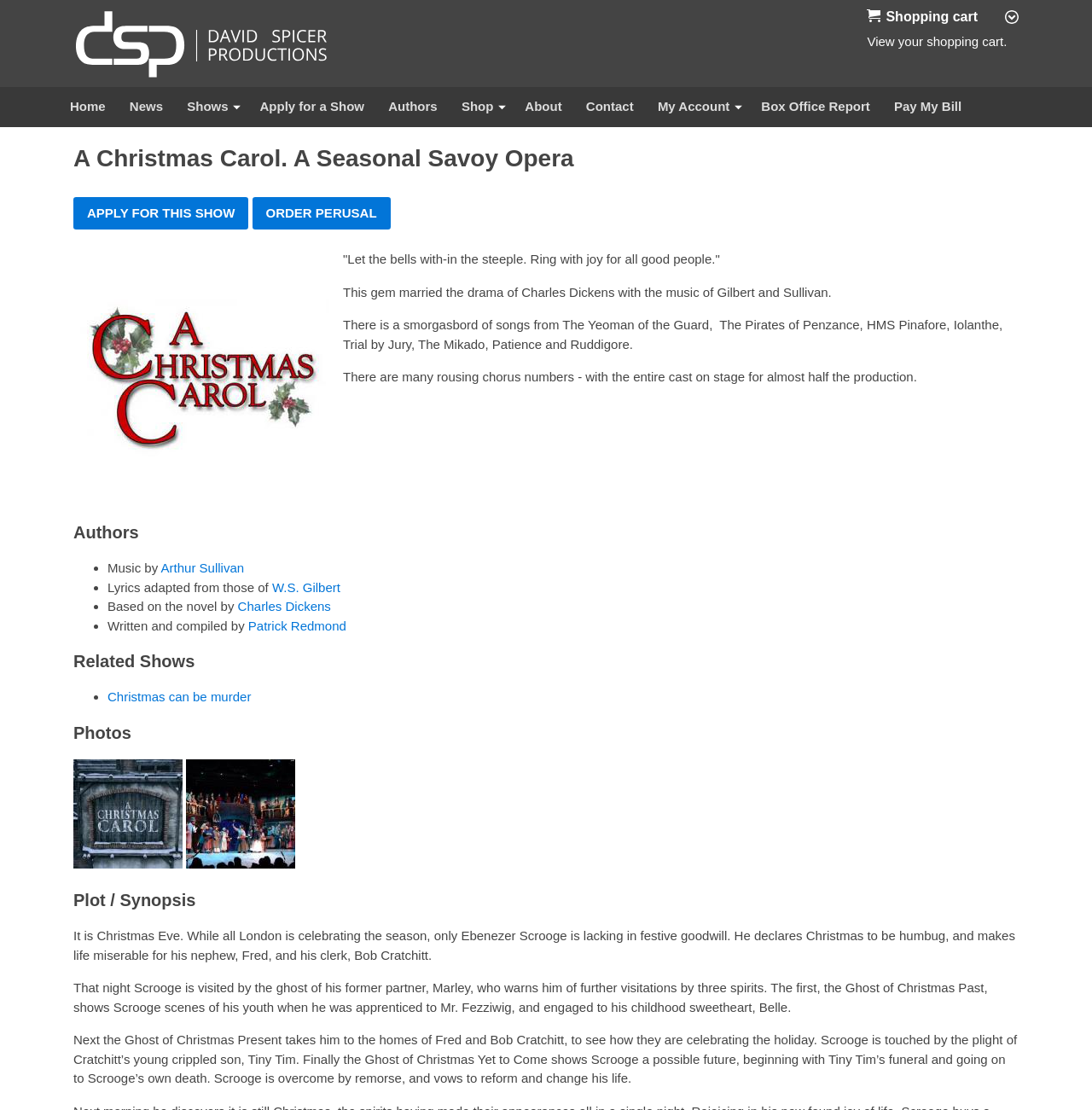Offer a meticulous description of the webpage's structure and content.

The webpage is about David Spicer Productions, a theatrical agency specializing in musicals, operetta, plays, and pantomime. At the top left corner, there is a logo "DSP" with an image and a link. Next to it, there is a shopping cart section with a heading "View your shopping cart" and a link to view the cart contents.

Below the logo, there is a navigation menu with links to "Home", "News", "Shows", "Apply for a Show", "Authors", "Shop", "About", "Contact", "My Account", and "Box Office Report". 

The main content of the page is about a specific show, "A Christmas Carol. A Seasonal Savoy Opera". There is a heading with the show's title, followed by two links to "APPLY FOR THIS SHOW" and "ORDER PERUSAL". Below these links, there is an image and a quote from the show.

The show's description is divided into several sections. The first section describes the show, mentioning that it combines the drama of Charles Dickens with the music of Gilbert and Sullivan. There are several paragraphs of text explaining the show's content, including the types of songs and the number of chorus numbers.

The next section is about the authors, listing the music composer, lyric adapter, novel author, and writer/compiler. Each author's name is a link.

Following the authors' section, there is a section about related shows, listing one show with a link. Then, there is a section about photos, with two links to images.

The final section is about the plot/synopsis of the show, describing the story of Ebenezer Scrooge and his transformation after being visited by three spirits on Christmas Eve. The text is divided into three paragraphs, each describing a part of the story.